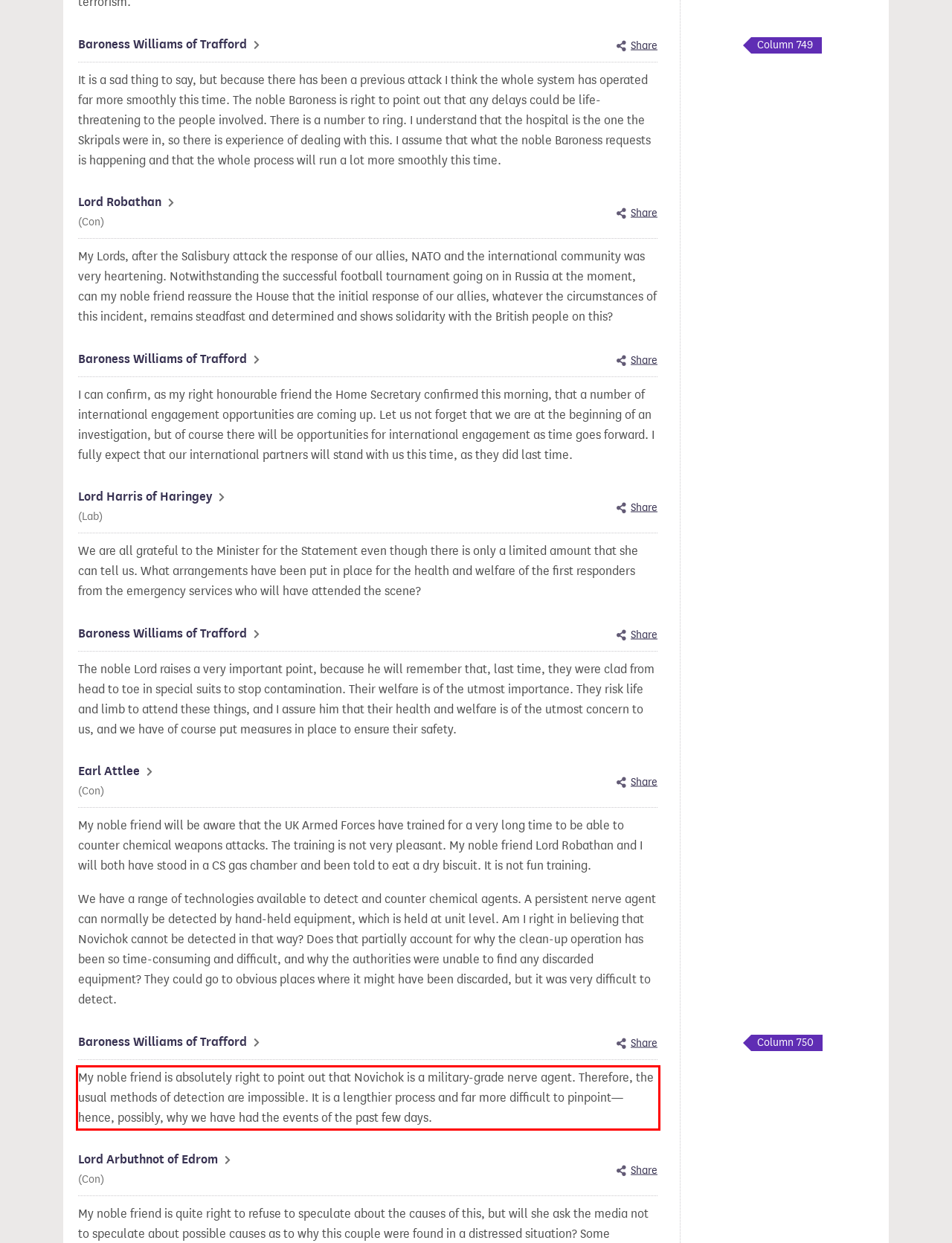Using the webpage screenshot, recognize and capture the text within the red bounding box.

My noble friend is absolutely right to point out that Novichok is a military-grade nerve agent. Therefore, the usual methods of detection are impossible. It is a lengthier process and far more difficult to pinpoint—hence, possibly, why we have had the events of the past few days.